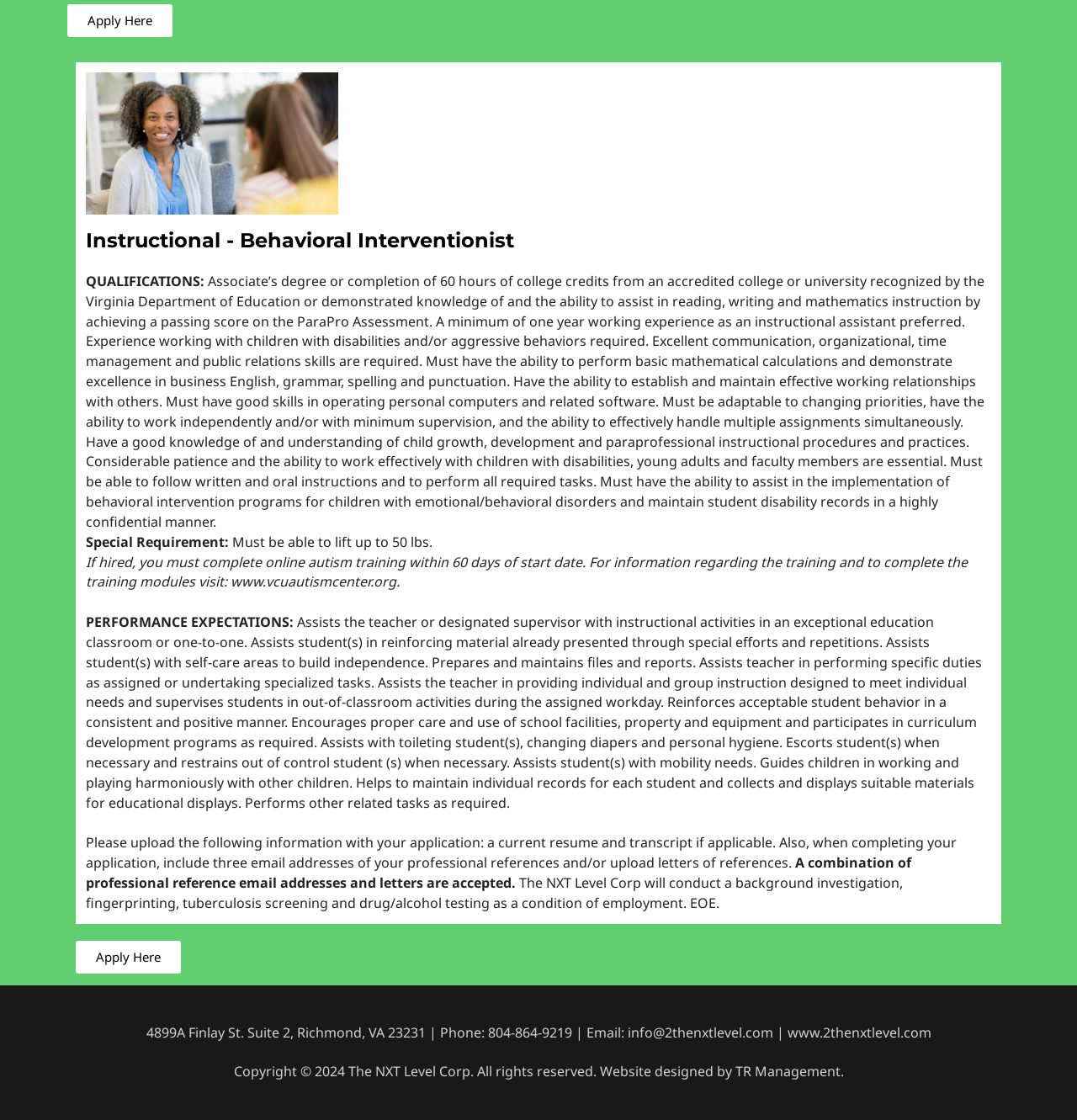What is the purpose of the online autism training?
Examine the webpage screenshot and provide an in-depth answer to the question.

The purpose of the online autism training can be found in the StaticText element with the text 'If hired, you must complete online autism training within 60 days of start date.' which indicates that the training is a requirement for the job and must be completed within a certain timeframe.